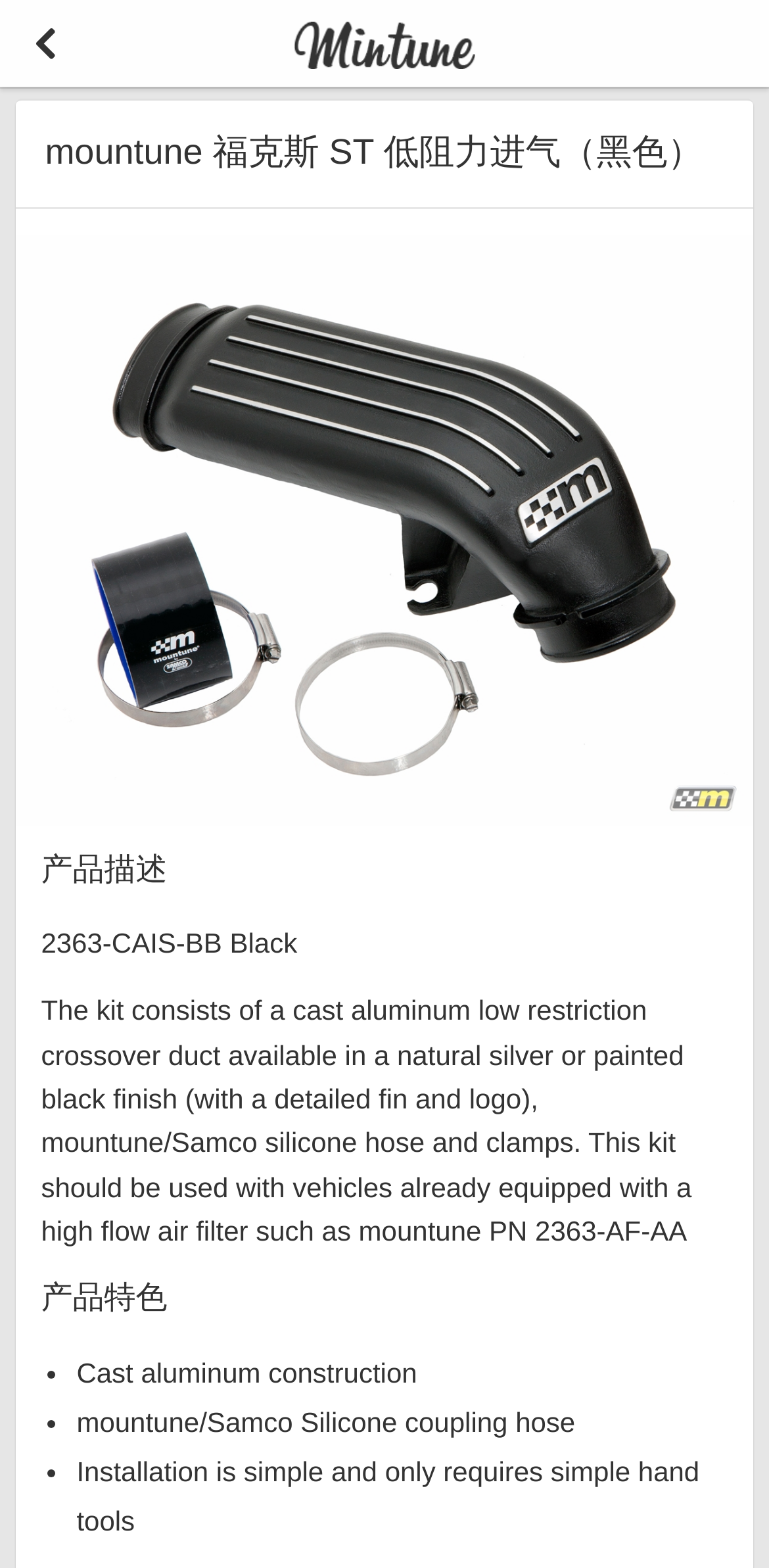Summarize the webpage in an elaborate manner.

The webpage appears to be a product description page for a car part, specifically a low-restriction air intake system for a Ford Focus ST. 

At the top left of the page, there is a small icon and a link to "MinTune 小改" (MinTune modification). Next to it, there is a larger heading that reads "MinTune 小改" (MinTune modification). 

Below these elements, there is a prominent heading that displays the product name "mountune 福克斯 ST 低阻力进气（黑色）" (mountune Ford Focus ST low-restriction air intake, black). 

Further down, there is a section labeled "产品描述" (Product Description), which contains a brief summary of the product. The text describes the kit's components, including a cast aluminum crossover duct, silicone hose, and clamps, and notes that it is designed for vehicles with high-flow air filters.

Below the product description, there is a section labeled "产品特色" (Product Features), which lists three key features of the product. These features include the cast aluminum construction, the use of mountune/Samco silicone coupling hose, and the simplicity of the installation process, which only requires basic hand tools.